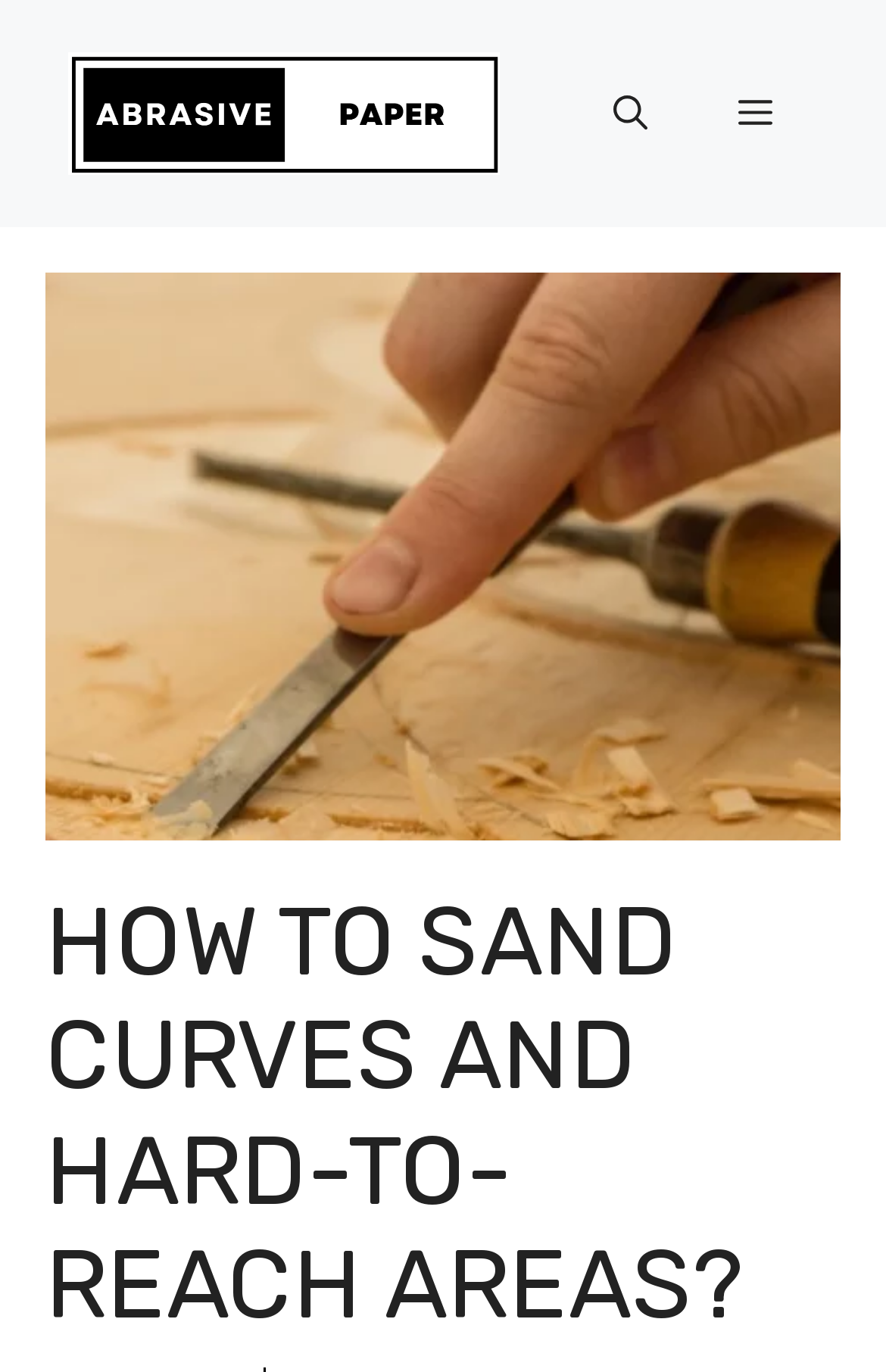Respond to the question below with a single word or phrase:
What is the topic of the main content?

Sanding curves and hard-to-reach areas